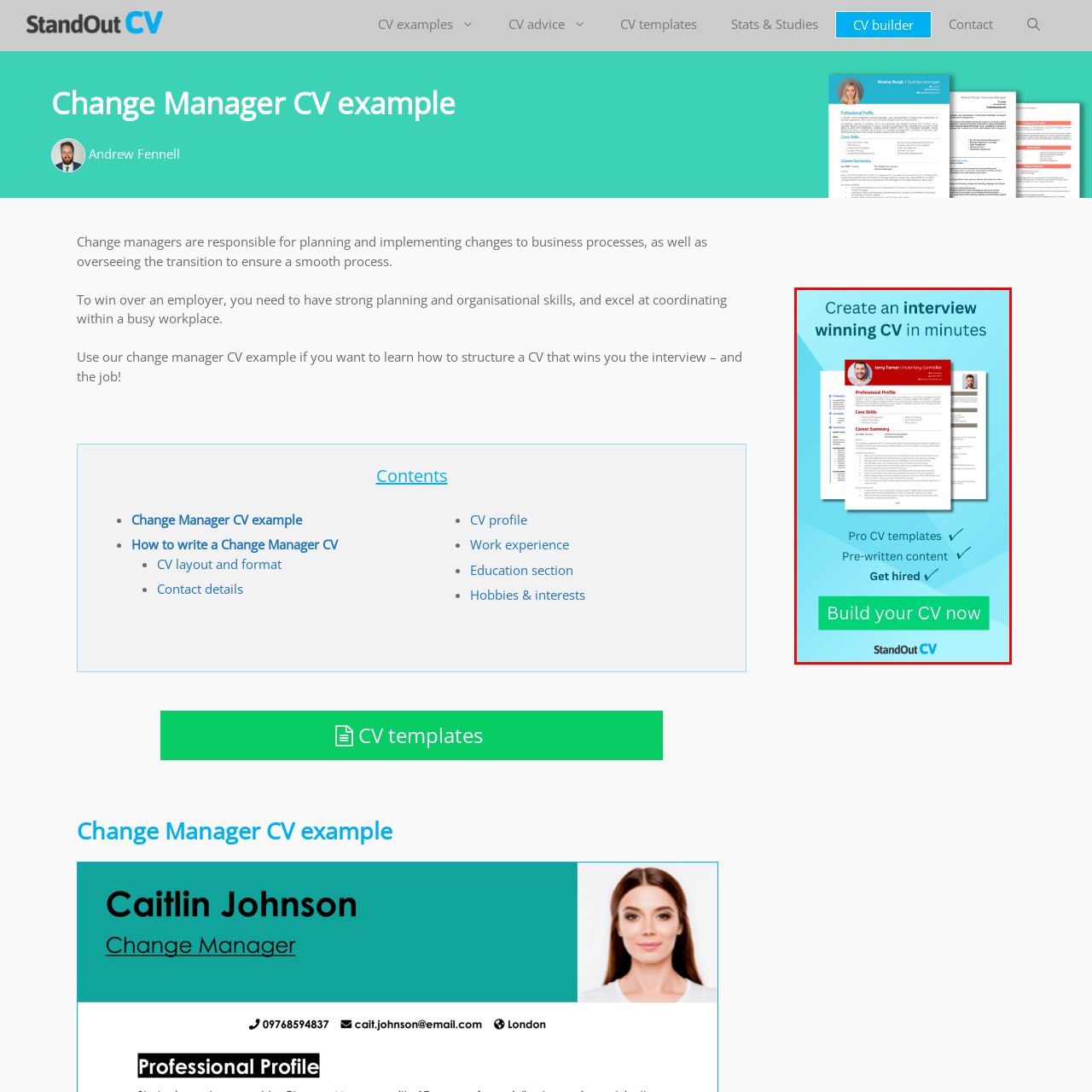Concentrate on the image bordered by the red line and give a one-word or short phrase answer to the following question:
What are the sections visible on the CV template?

Professional Profile, Core Skills, Career Summary